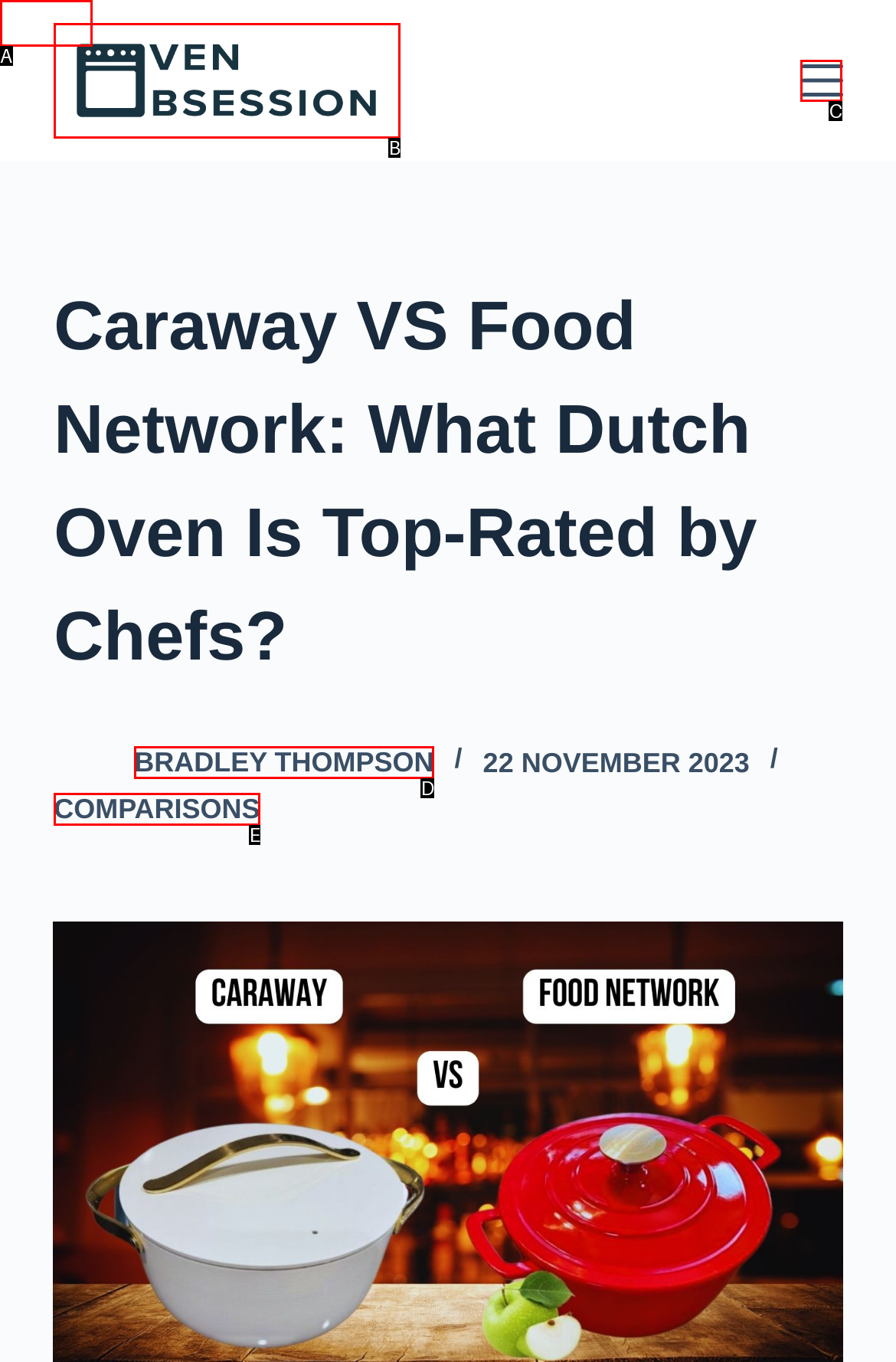Find the option that matches this description: Bradley Thompson
Provide the corresponding letter directly.

D